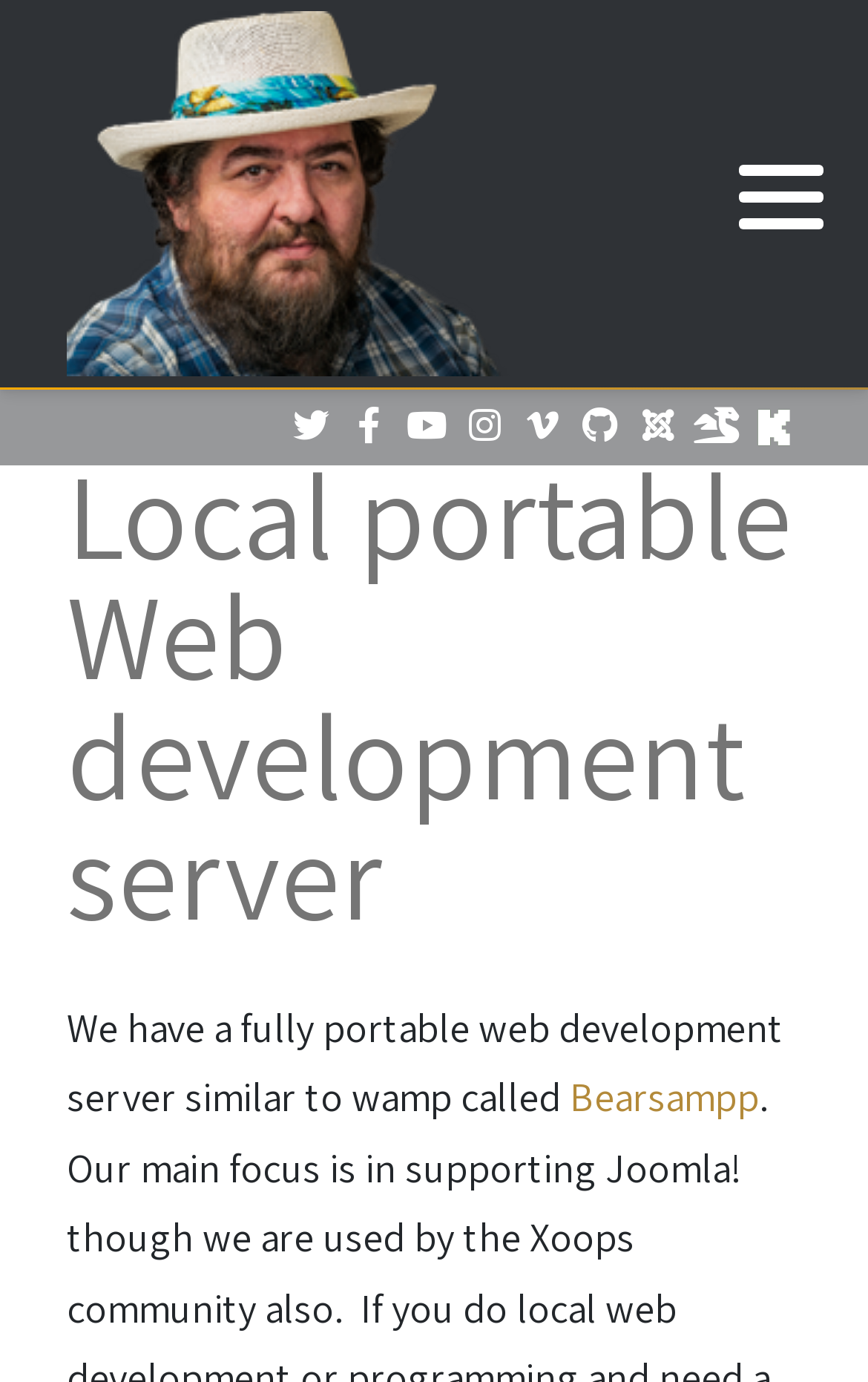Please respond in a single word or phrase: 
What is the purpose of the webpage?

Web development